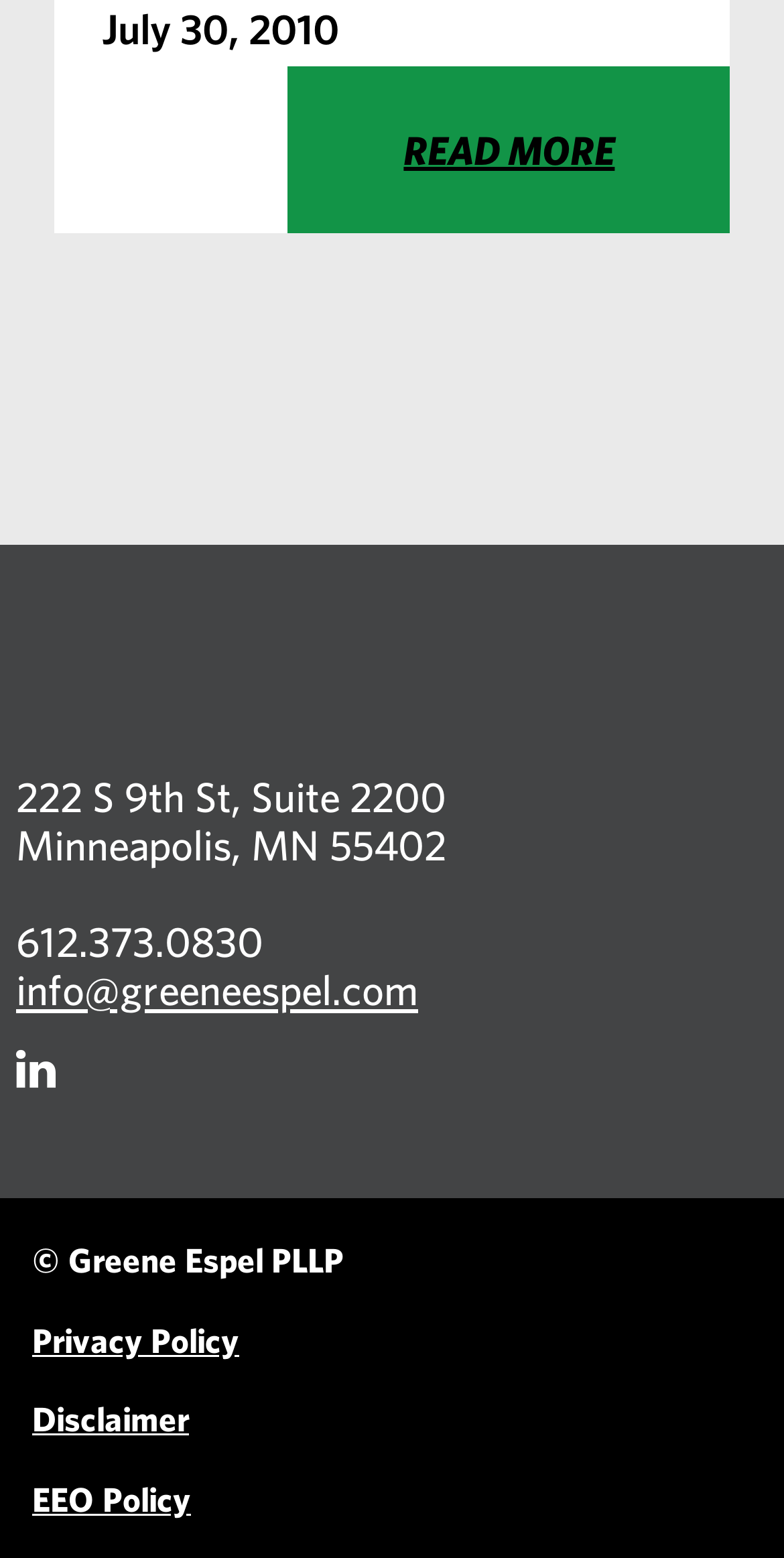Identify and provide the bounding box for the element described by: "info@greeneespel.com".

[0.021, 0.62, 0.533, 0.651]